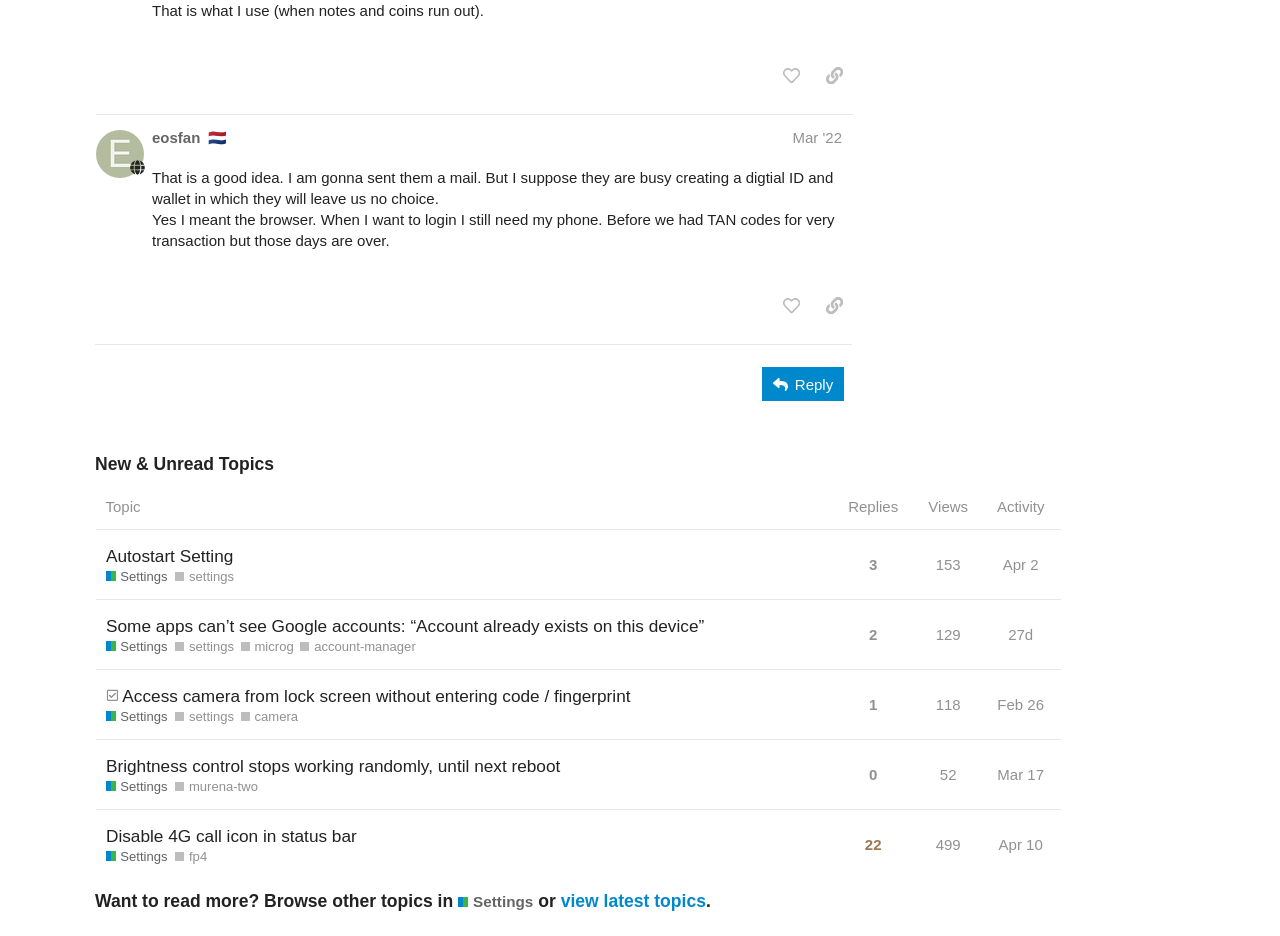Could you determine the bounding box coordinates of the clickable element to complete the instruction: "like this post"? Provide the coordinates as four float numbers between 0 and 1, i.e., [left, top, right, bottom].

[0.604, 0.063, 0.633, 0.1]